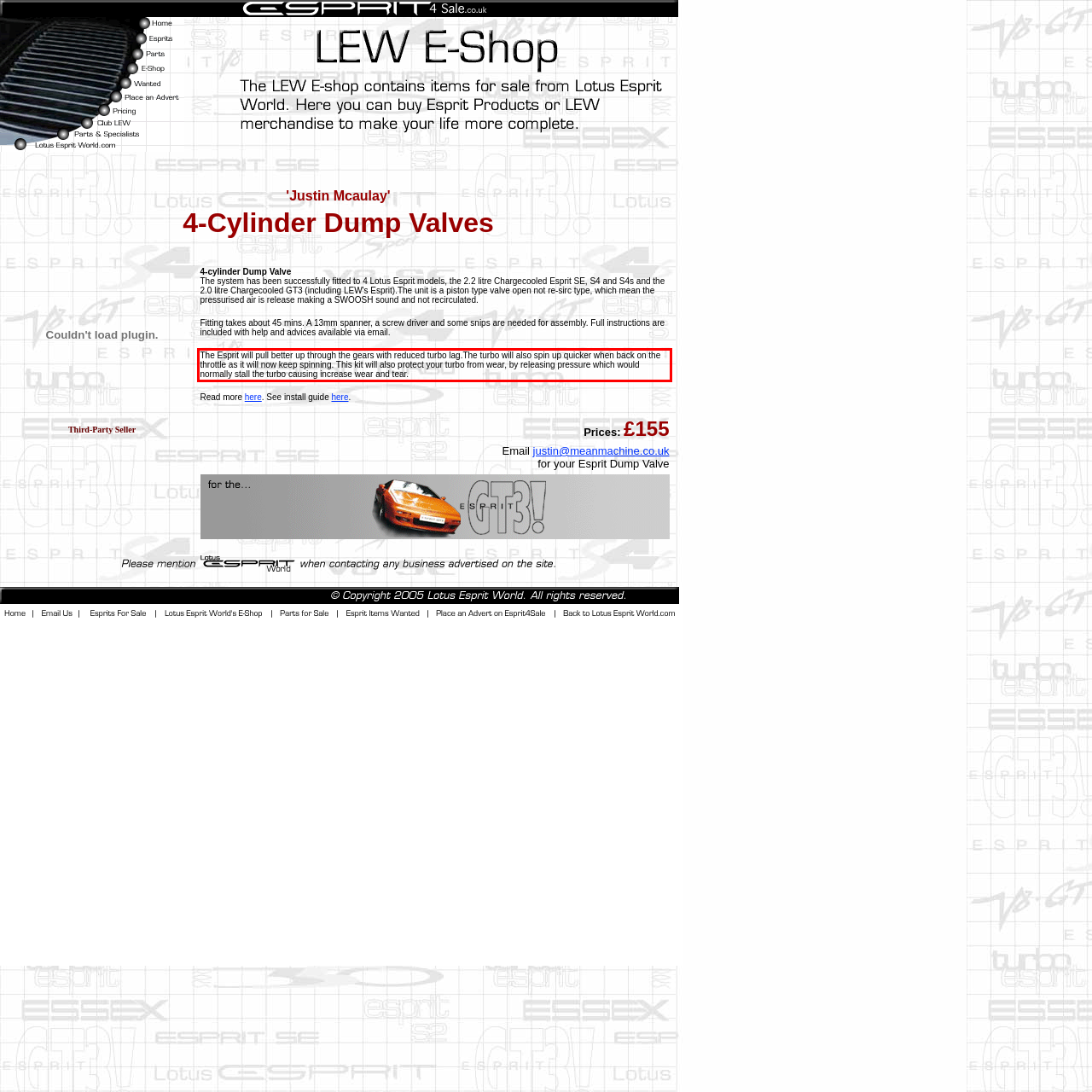Using the provided webpage screenshot, identify and read the text within the red rectangle bounding box.

The Esprit will pull better up through the gears with reduced turbo lag.The turbo will also spin up quicker when back on the throttle as it will now keep spinning. This kit will also protect your turbo from wear, by releasing pressure which would normally stall the turbo causing increase wear and tear.